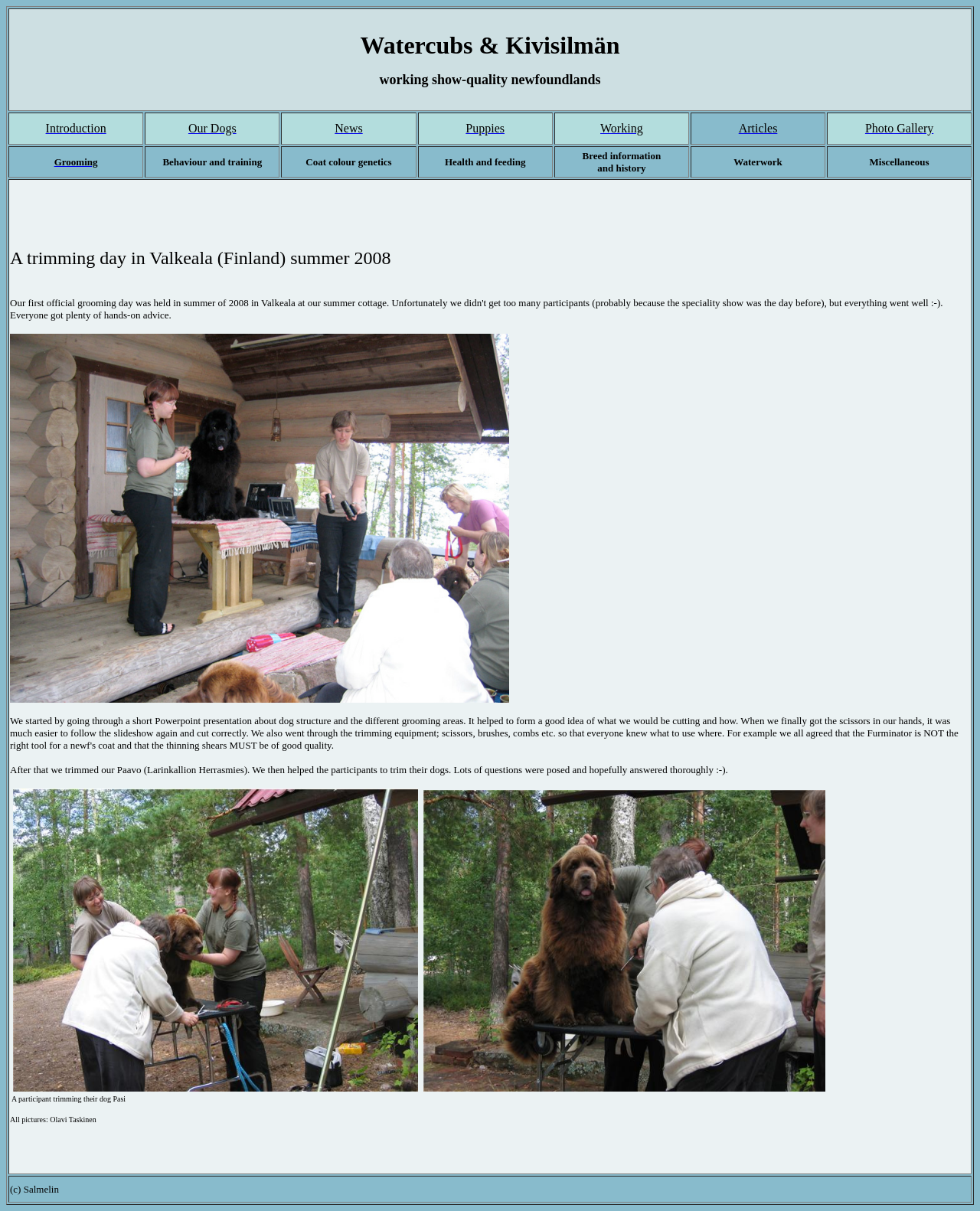Indicate the bounding box coordinates of the clickable region to achieve the following instruction: "Click on Introduction."

[0.047, 0.101, 0.108, 0.111]